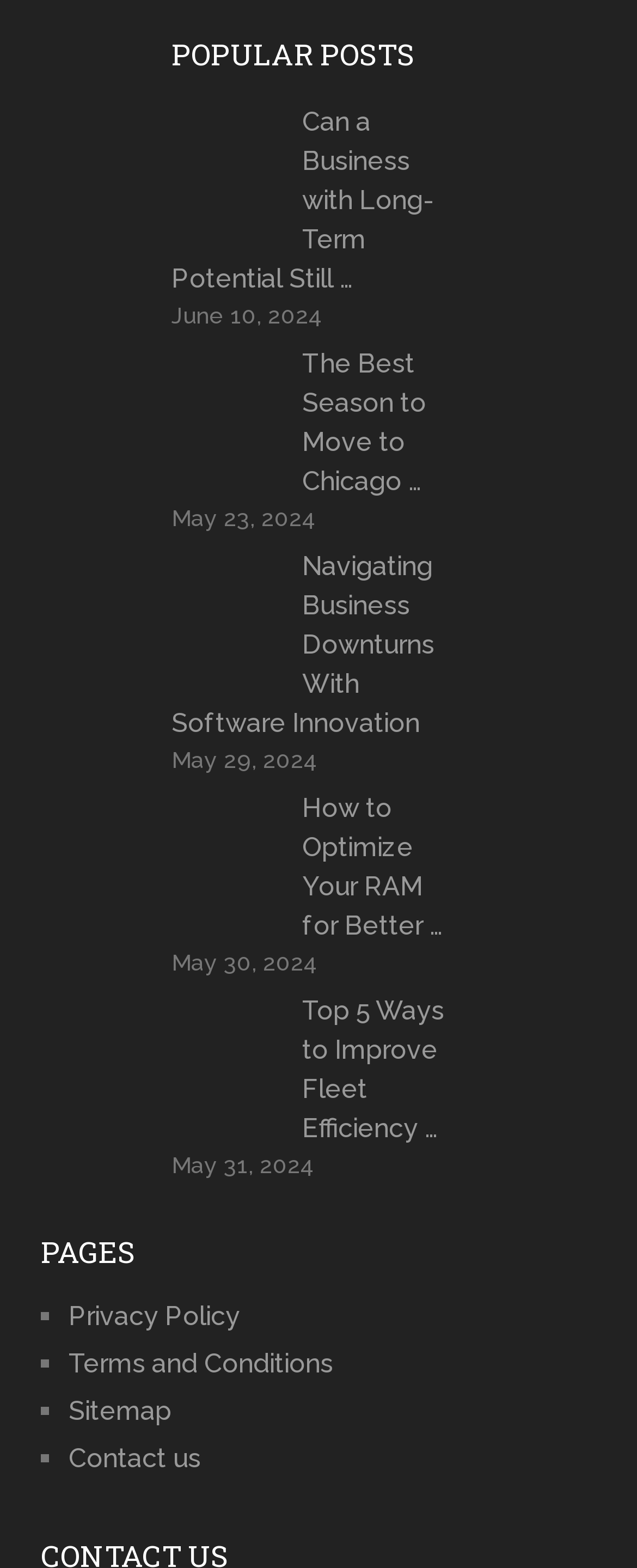Please mark the bounding box coordinates of the area that should be clicked to carry out the instruction: "view popular post 'Can a Business with Long-Term Potential Still Survive?'".

[0.27, 0.065, 0.73, 0.19]